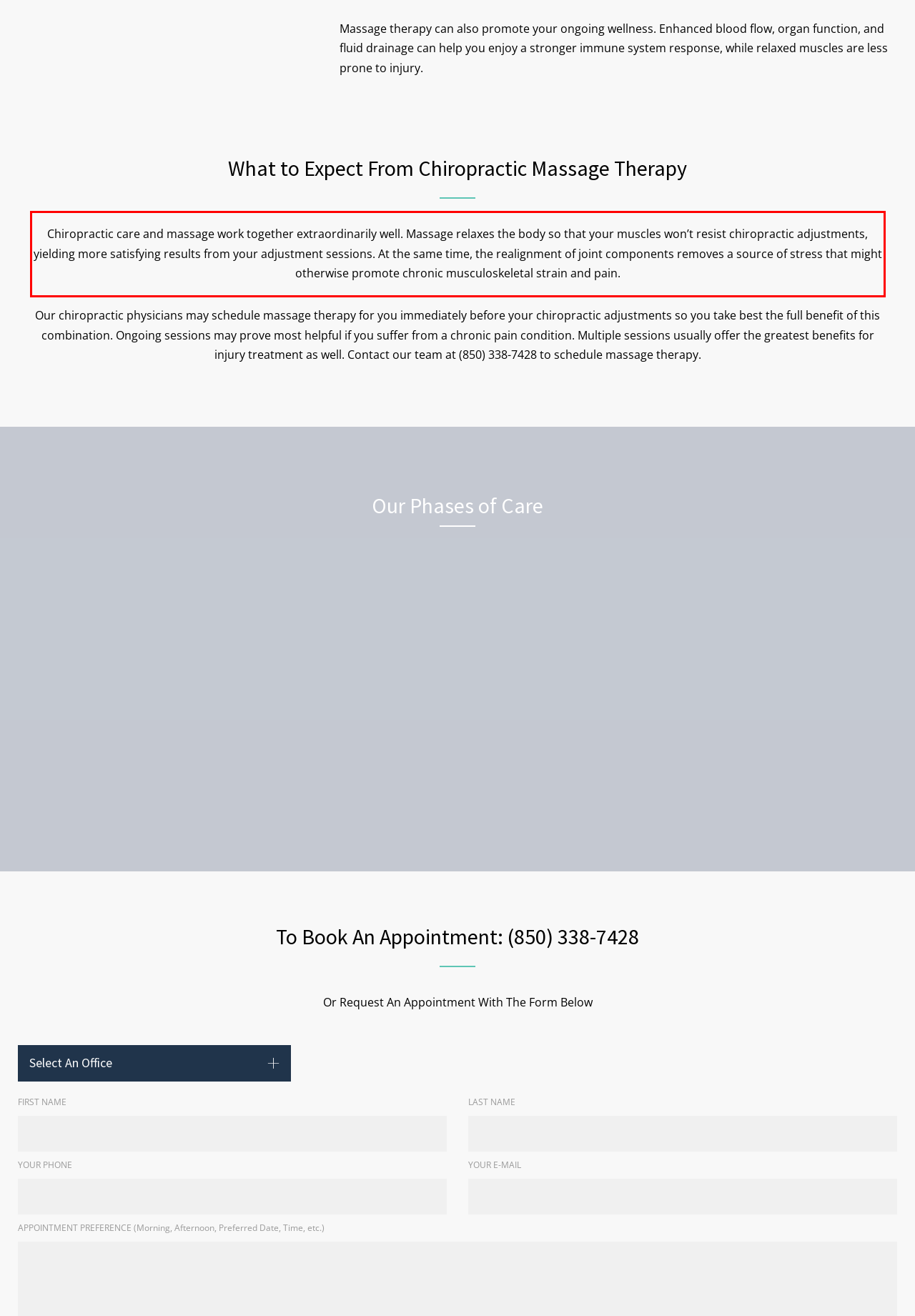You are given a webpage screenshot with a red bounding box around a UI element. Extract and generate the text inside this red bounding box.

Chiropractic care and massage work together extraordinarily well. Massage relaxes the body so that your muscles won’t resist chiropractic adjustments, yielding more satisfying results from your adjustment sessions. At the same time, the realignment of joint components removes a source of stress that might otherwise promote chronic musculoskeletal strain and pain.